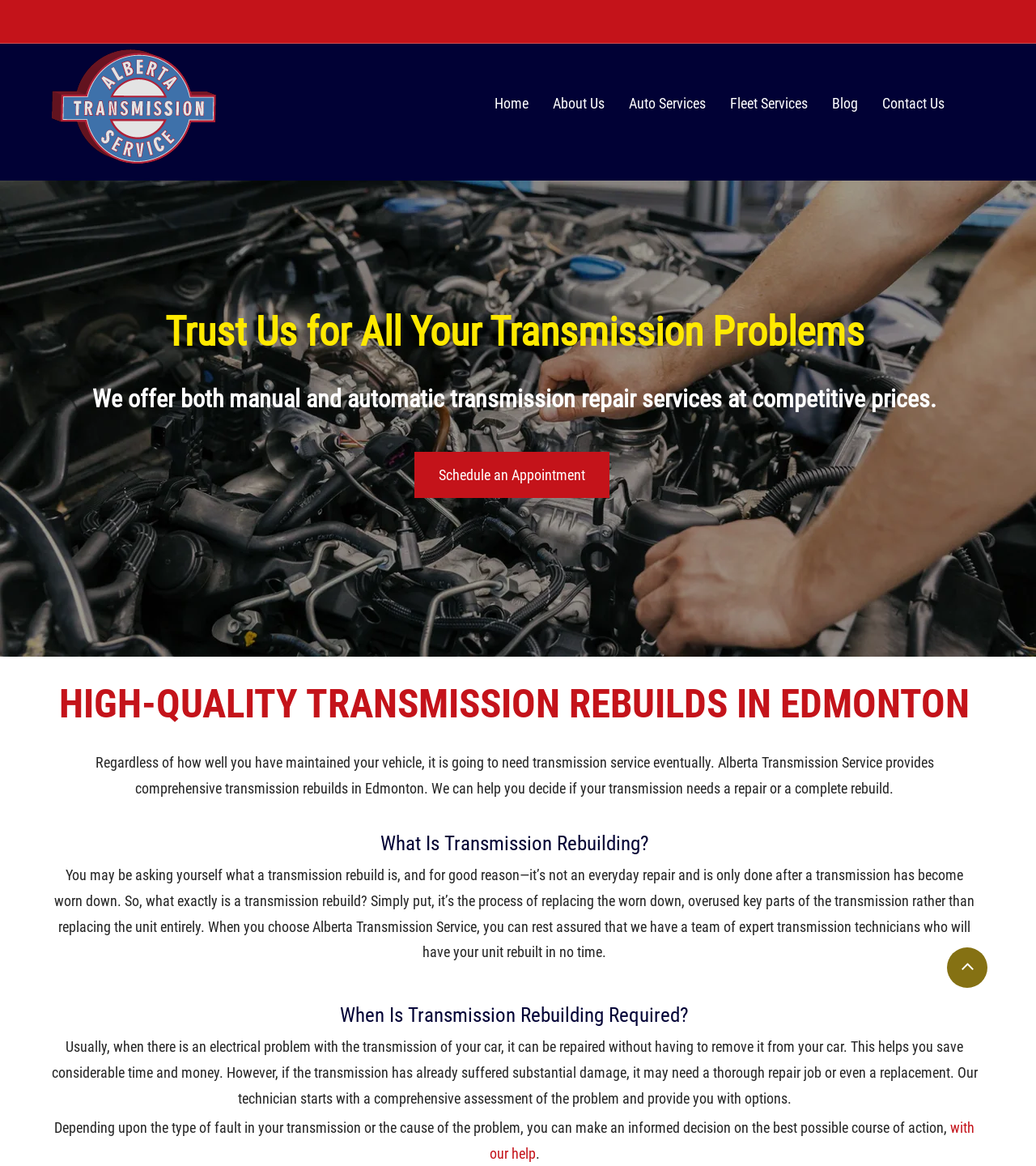Please answer the following question using a single word or phrase: 
What is the name of the transmission service company?

Alberta Transmission Service